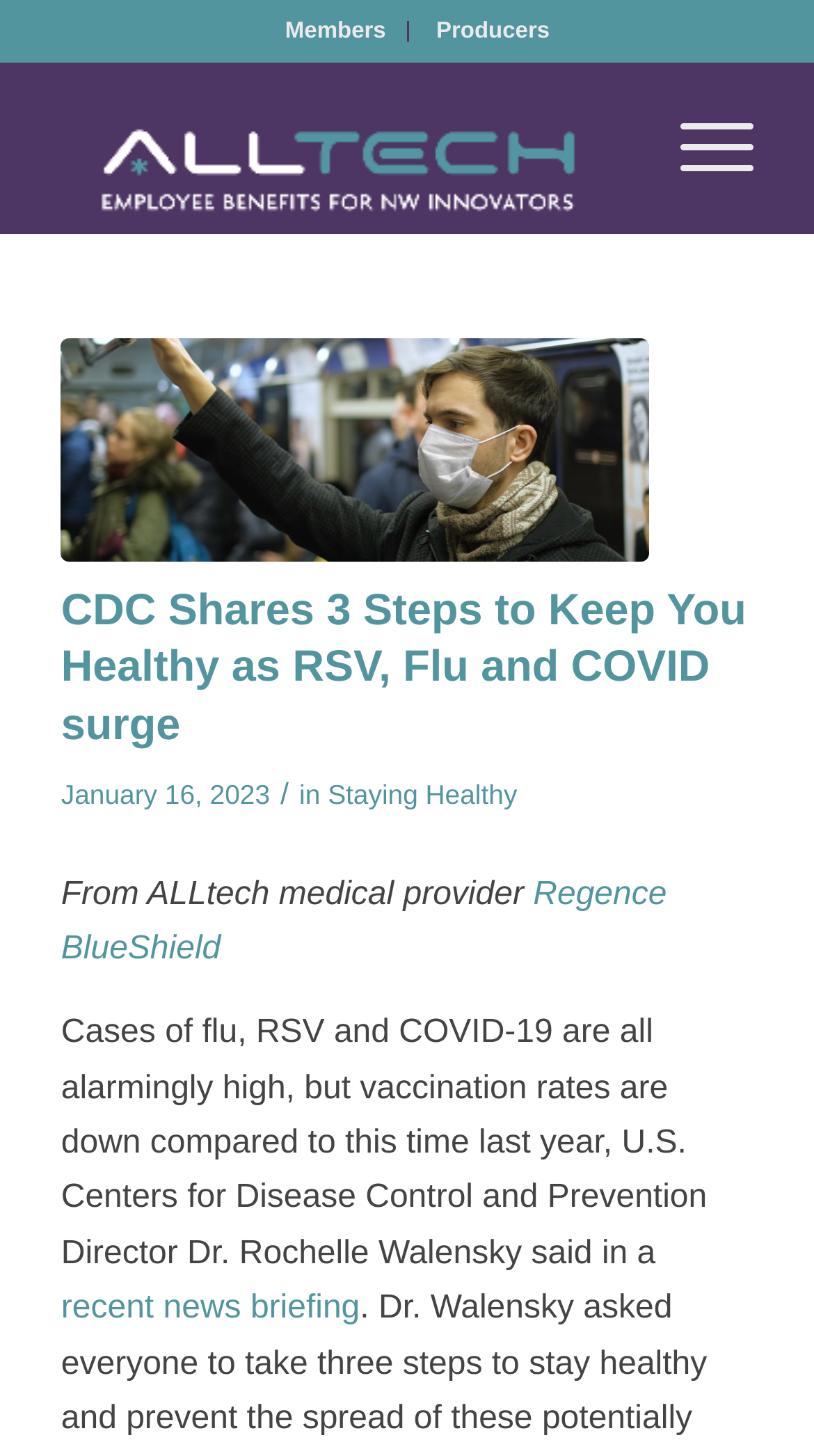Locate the bounding box coordinates of the area that needs to be clicked to fulfill the following instruction: "Click on Producers". The coordinates should be in the format of four float numbers between 0 and 1, namely [left, top, right, bottom].

[0.51, 0.014, 0.701, 0.029]